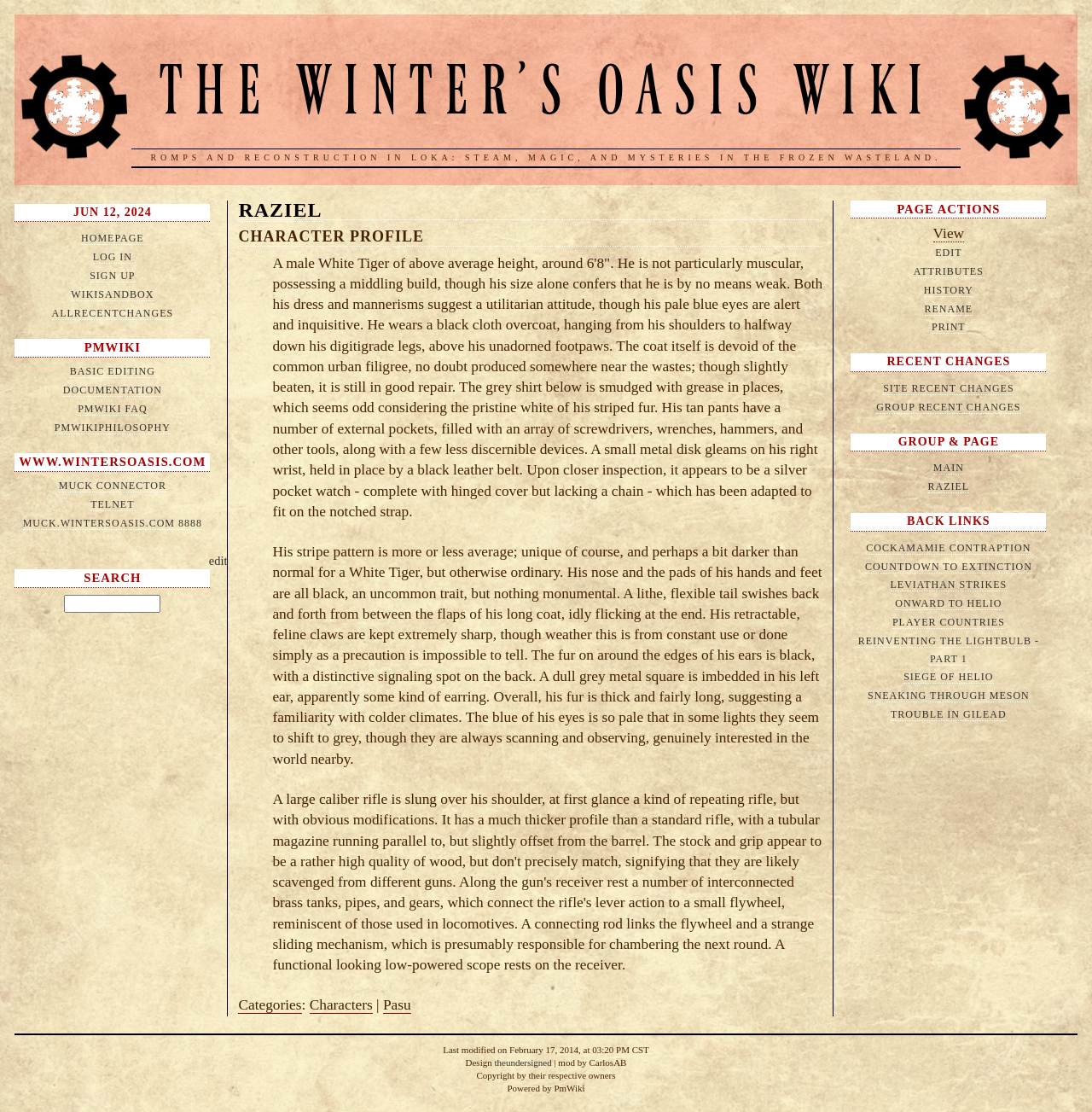Find the bounding box coordinates of the clickable element required to execute the following instruction: "View the character profile". Provide the coordinates as four float numbers between 0 and 1, i.e., [left, top, right, bottom].

[0.218, 0.204, 0.753, 0.221]